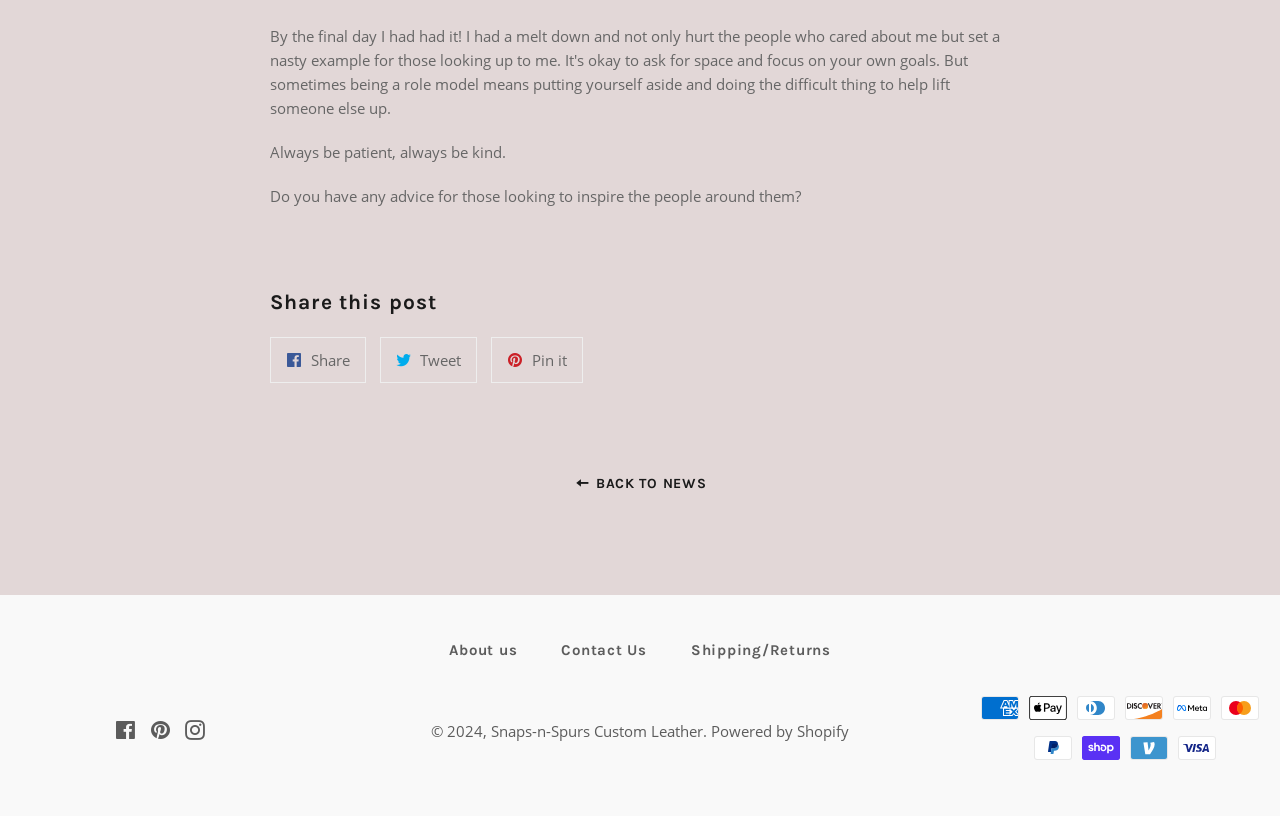Please identify the bounding box coordinates of the clickable region that I should interact with to perform the following instruction: "Download the file". The coordinates should be expressed as four float numbers between 0 and 1, i.e., [left, top, right, bottom].

None